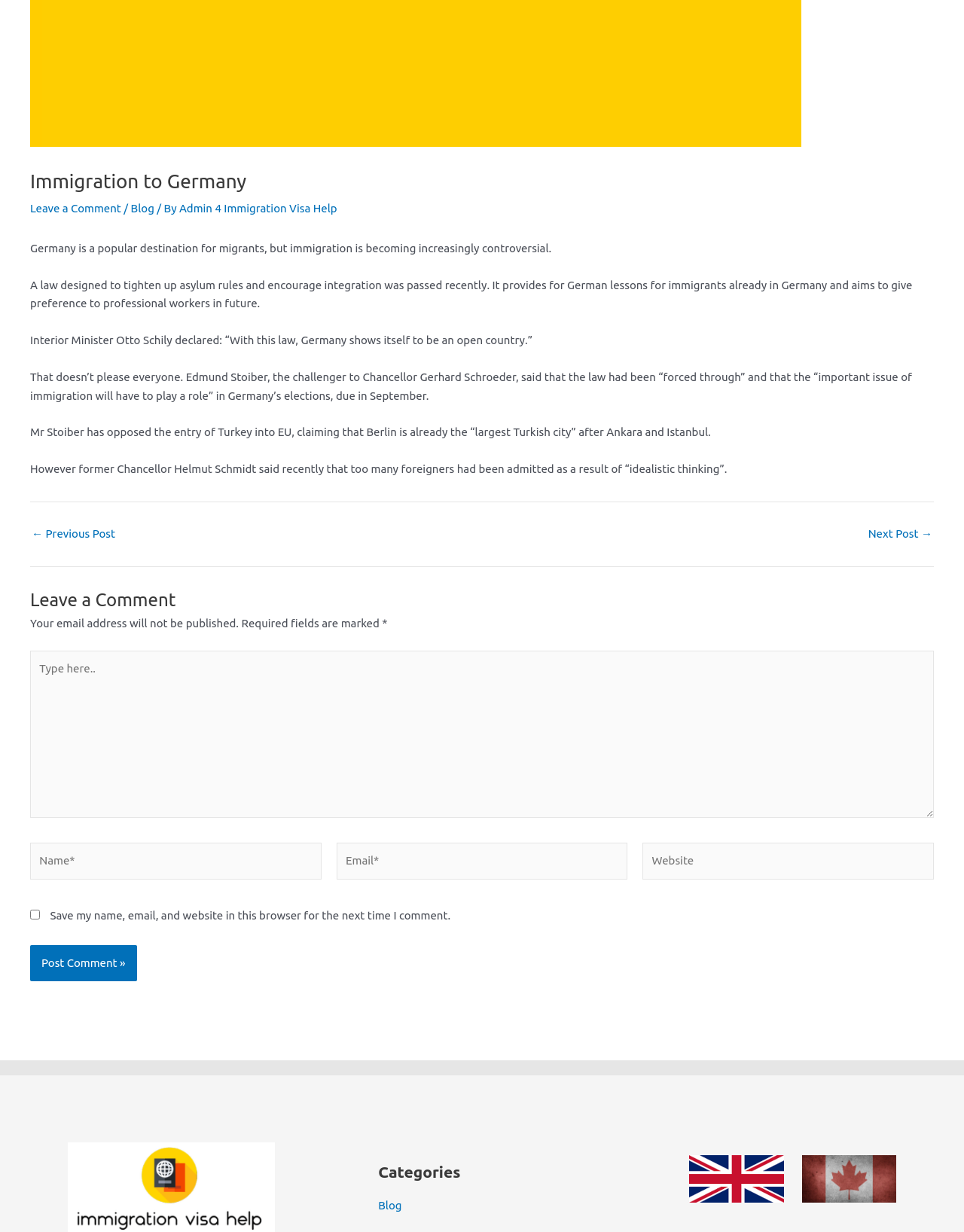Locate and provide the bounding box coordinates for the HTML element that matches this description: "Leave a Comment".

[0.031, 0.164, 0.126, 0.174]